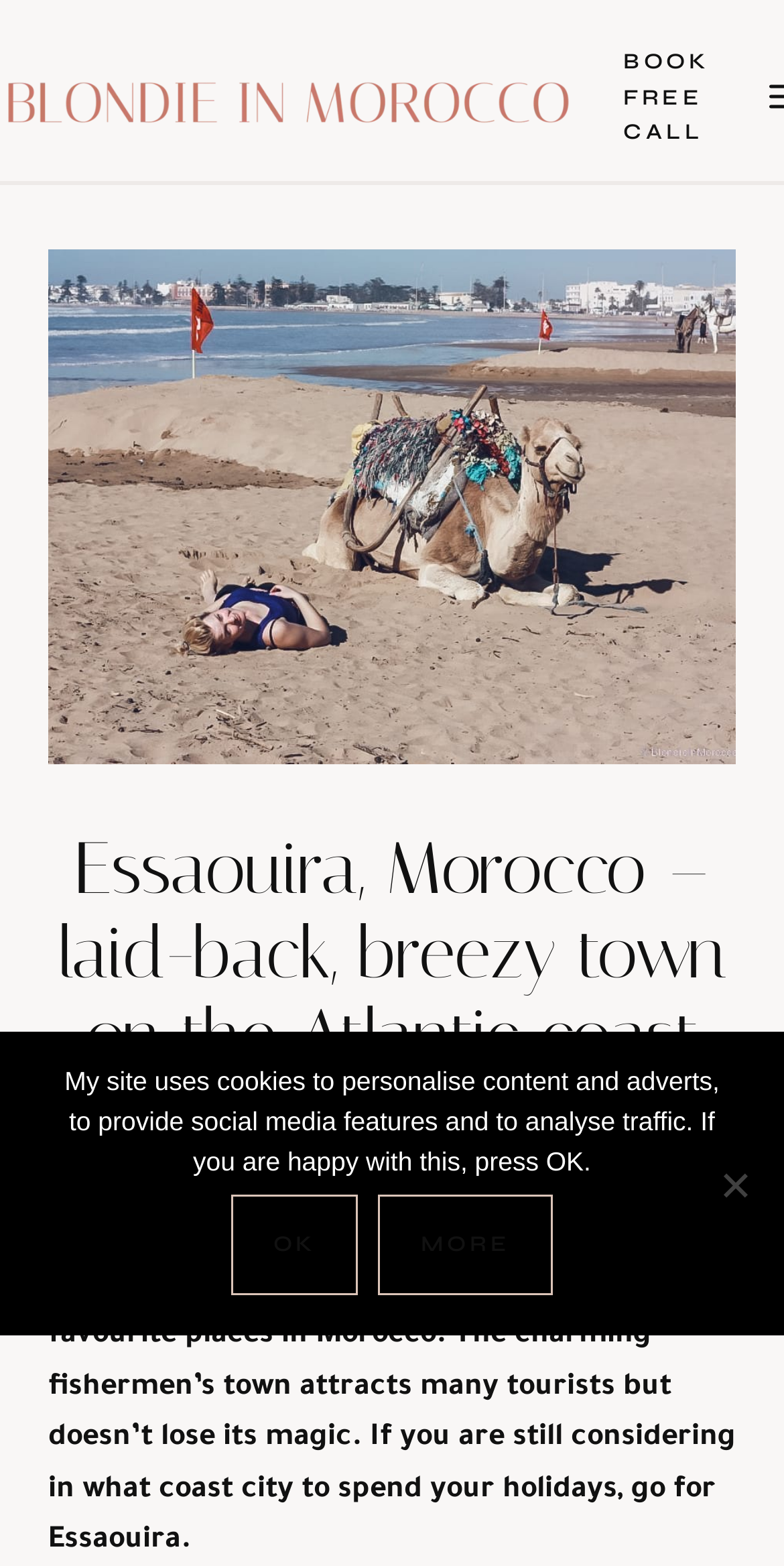What is the name of the town on the Atlantic coast?
Please craft a detailed and exhaustive response to the question.

The question is asking about the name of the town on the Atlantic coast. From the webpage, we can see that the heading 'Essaouira, Morocco – laid-back, breezy town on the Atlantic coast' indicates that Essaouira is the town on the Atlantic coast.